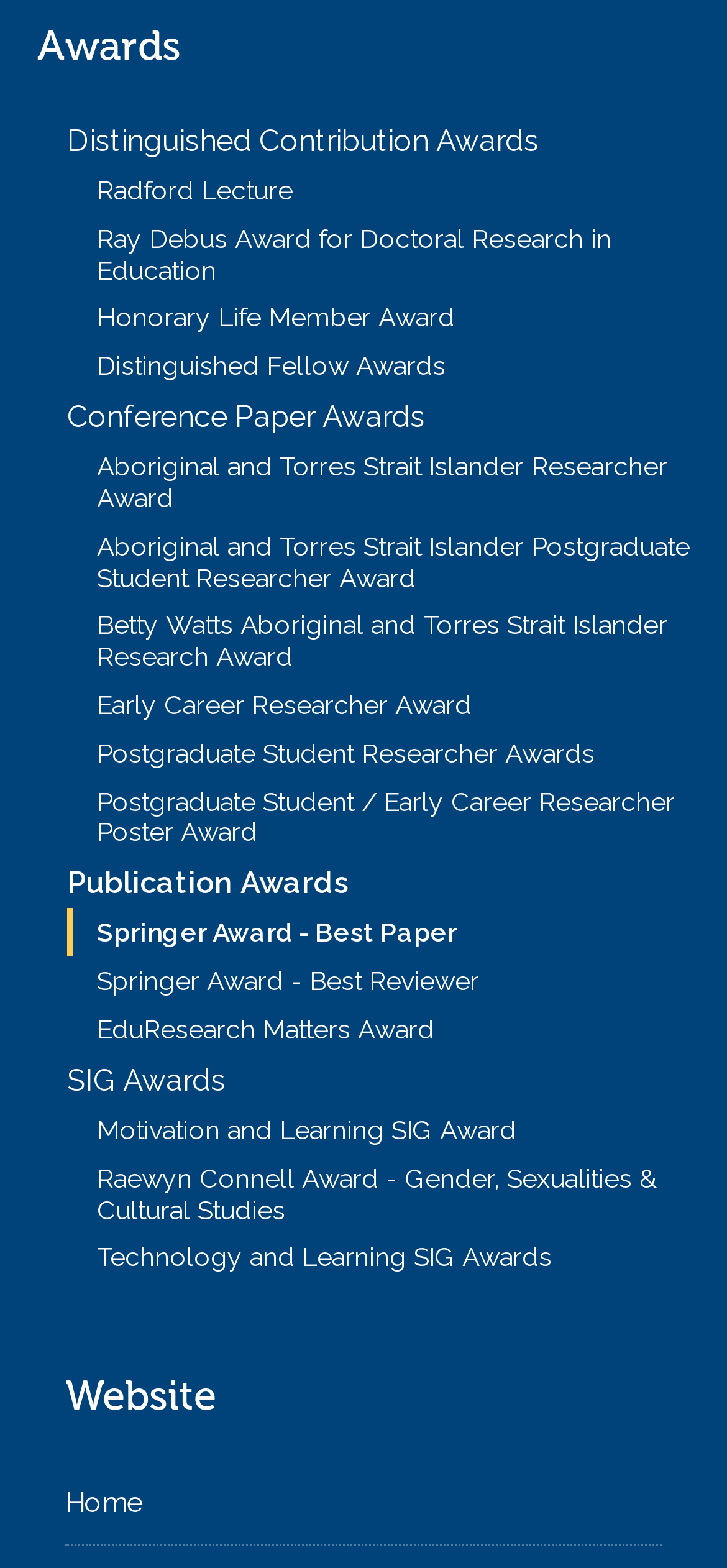Please determine the bounding box coordinates of the element to click on in order to accomplish the following task: "View Distinguished Contribution Awards". Ensure the coordinates are four float numbers ranging from 0 to 1, i.e., [left, top, right, bottom].

[0.051, 0.072, 0.949, 0.106]